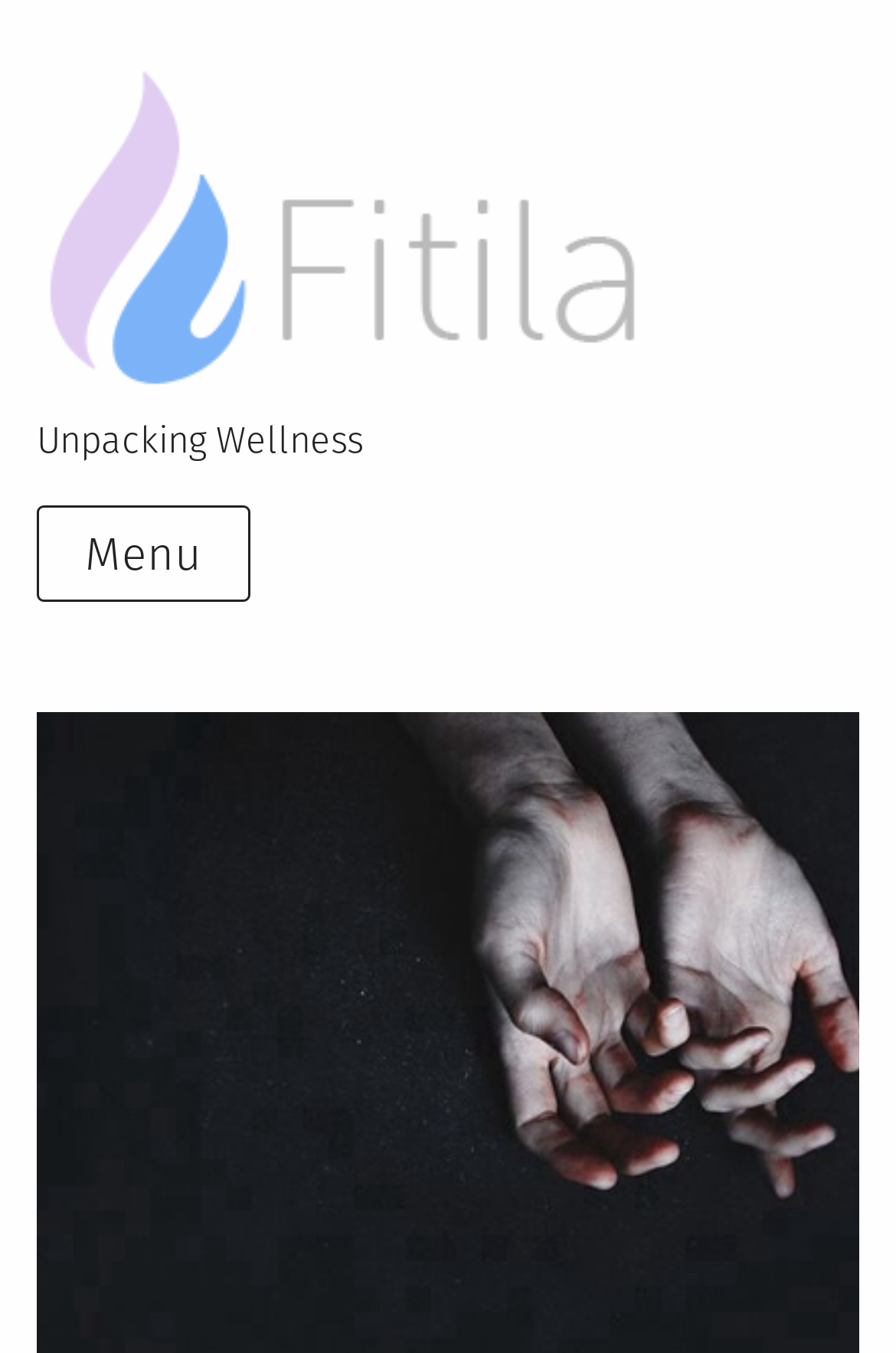Locate and extract the headline of this webpage.

Save Me From Me